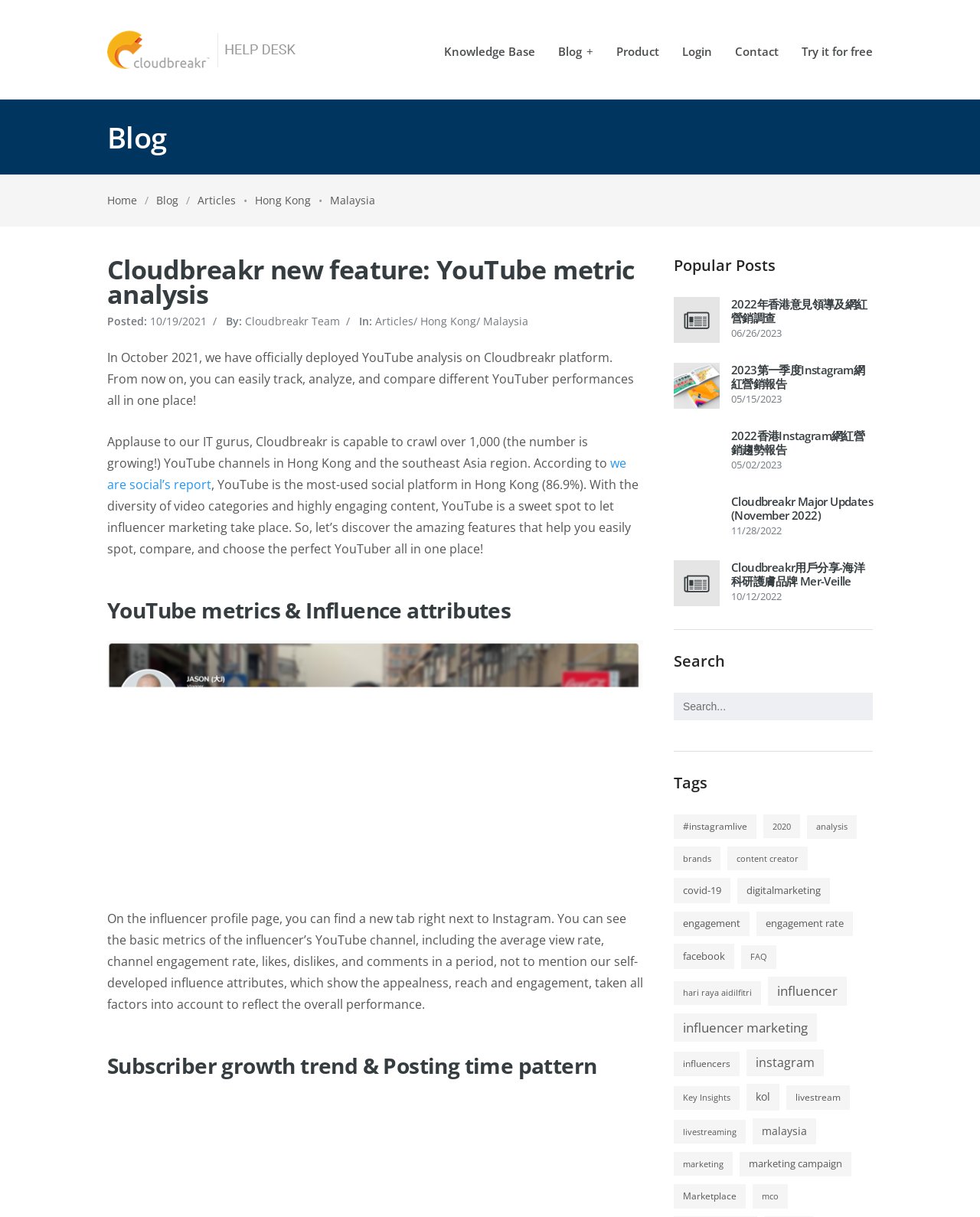Determine the coordinates of the bounding box for the clickable area needed to execute this instruction: "Click on the 'Login' link".

[0.696, 0.038, 0.727, 0.057]